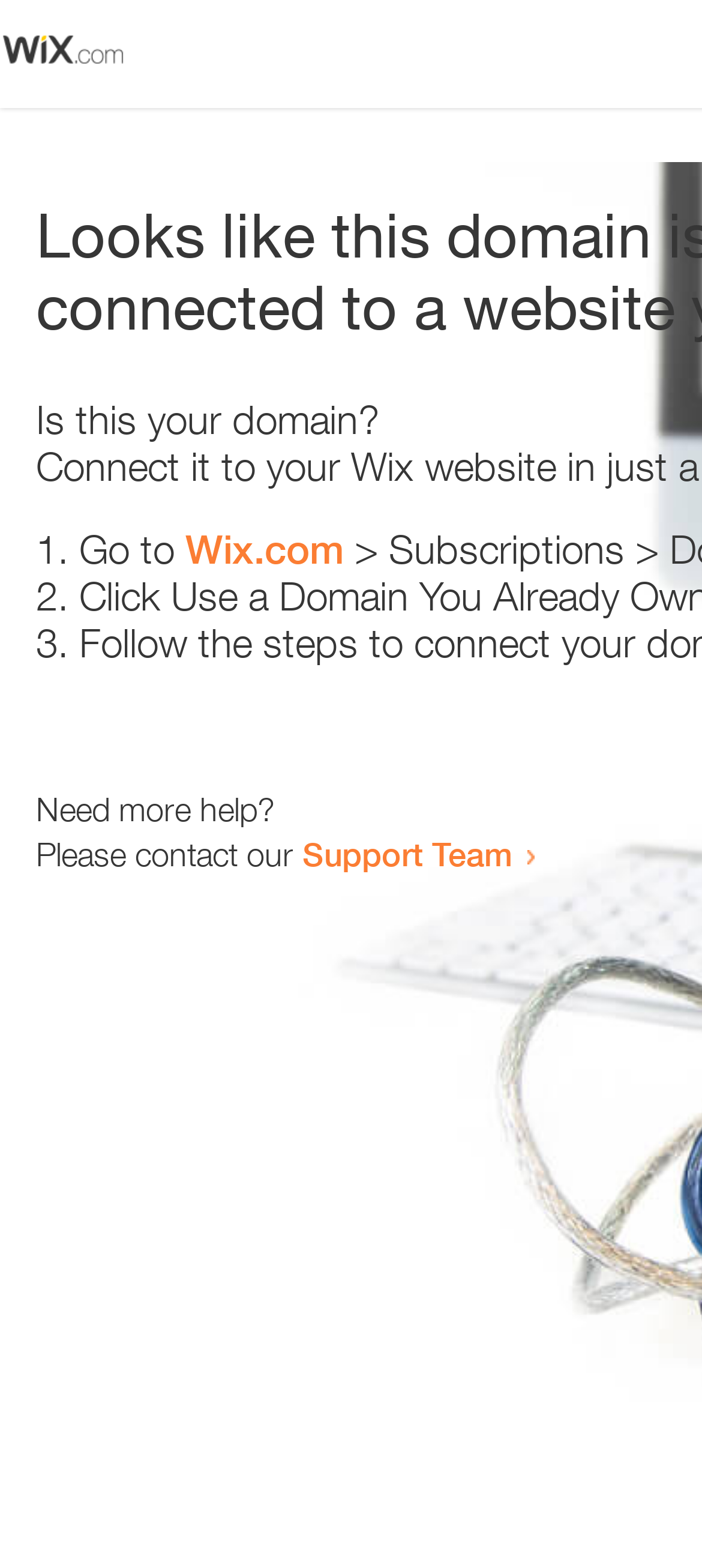Provide a brief response to the question below using a single word or phrase: 
Is the webpage providing a solution to a specific problem?

Yes